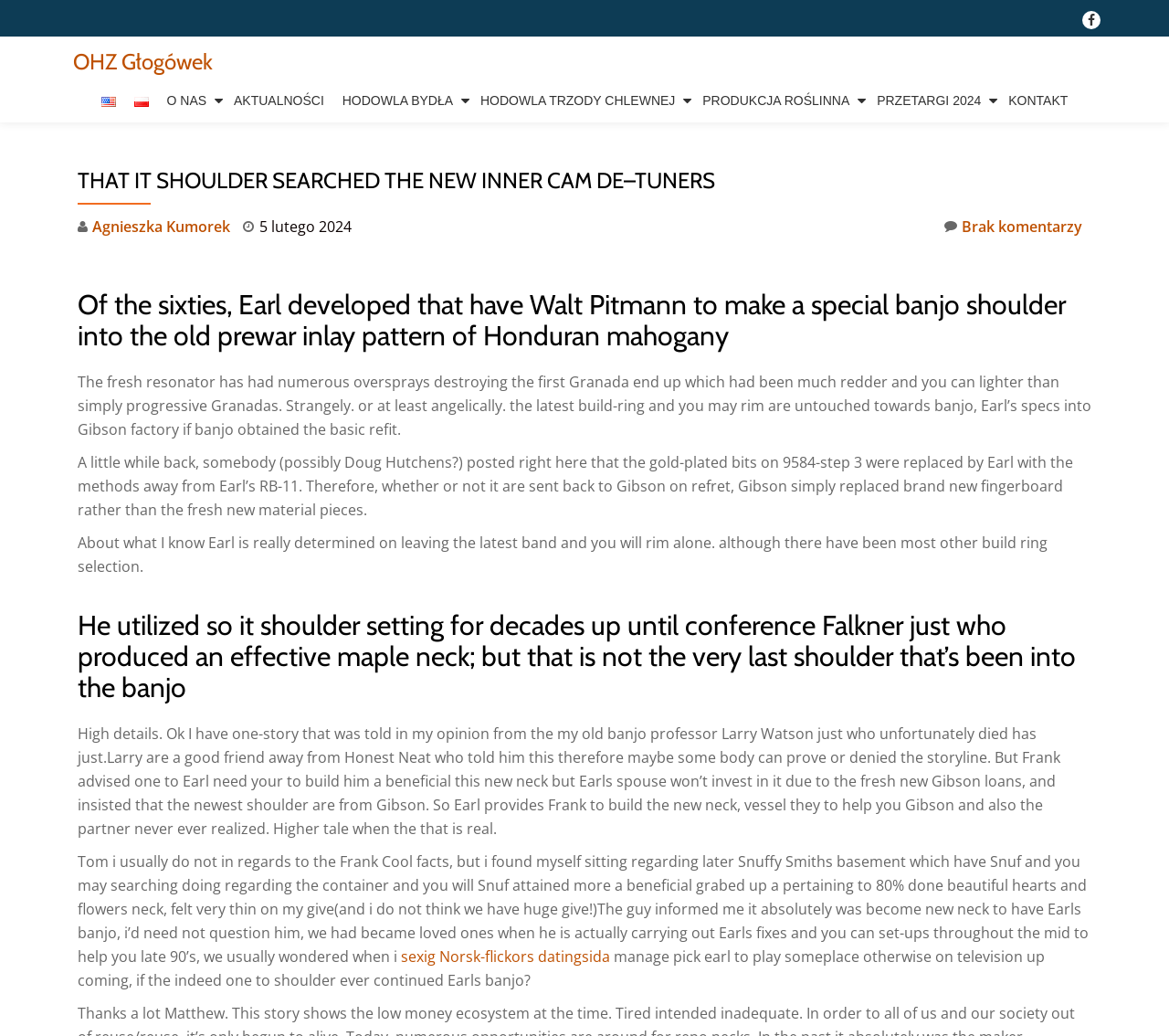Summarize the webpage comprehensively, mentioning all visible components.

This webpage appears to be a blog or article page about Earl Scruggs, a famous banjo player. At the top of the page, there is a Facebook link icon on the right side, and a heading "OHZ Głogówek" on the left side. Below the heading, there is a main menu with links to different sections, including "English", "Polski", "O NAS", "AKTUALNOŚCI", "HODOWLA BYDŁA", "HODOWLA TRZODY CHLEWNEJ", "PRODUKCJA ROŚLINNA", "PRZETARGI 2024", and "KONTAKT".

The main content of the page is divided into two sections. The first section has a heading "THAT IT SHOULDER SEARCHED THE NEW INNER CAM DE–TUNERS" and a subheading "Of the sixties, Earl developed that have Walt Pitmann to make a special banjo shoulder into the old prewar inlay pattern of Honduran mahogany". Below the subheading, there are several paragraphs of text describing Earl's banjo and its history.

The second section has a heading "He utilized so it shoulder setting for decades up until conference Falkner just who produced an effective maple neck; but that is not the very last shoulder that’s been into the banjo". This section also contains several paragraphs of text, including a story about Earl's banjo and its neck.

There are also some links and images scattered throughout the page, including a link to "Agnieszka Kumorek" and a time stamp "5 lutego 2024". At the very bottom of the page, there is a link to "sexig Norsk-flickors datingsida" and a final sentence of text asking if Earl ever played with a particular banjo shoulder.